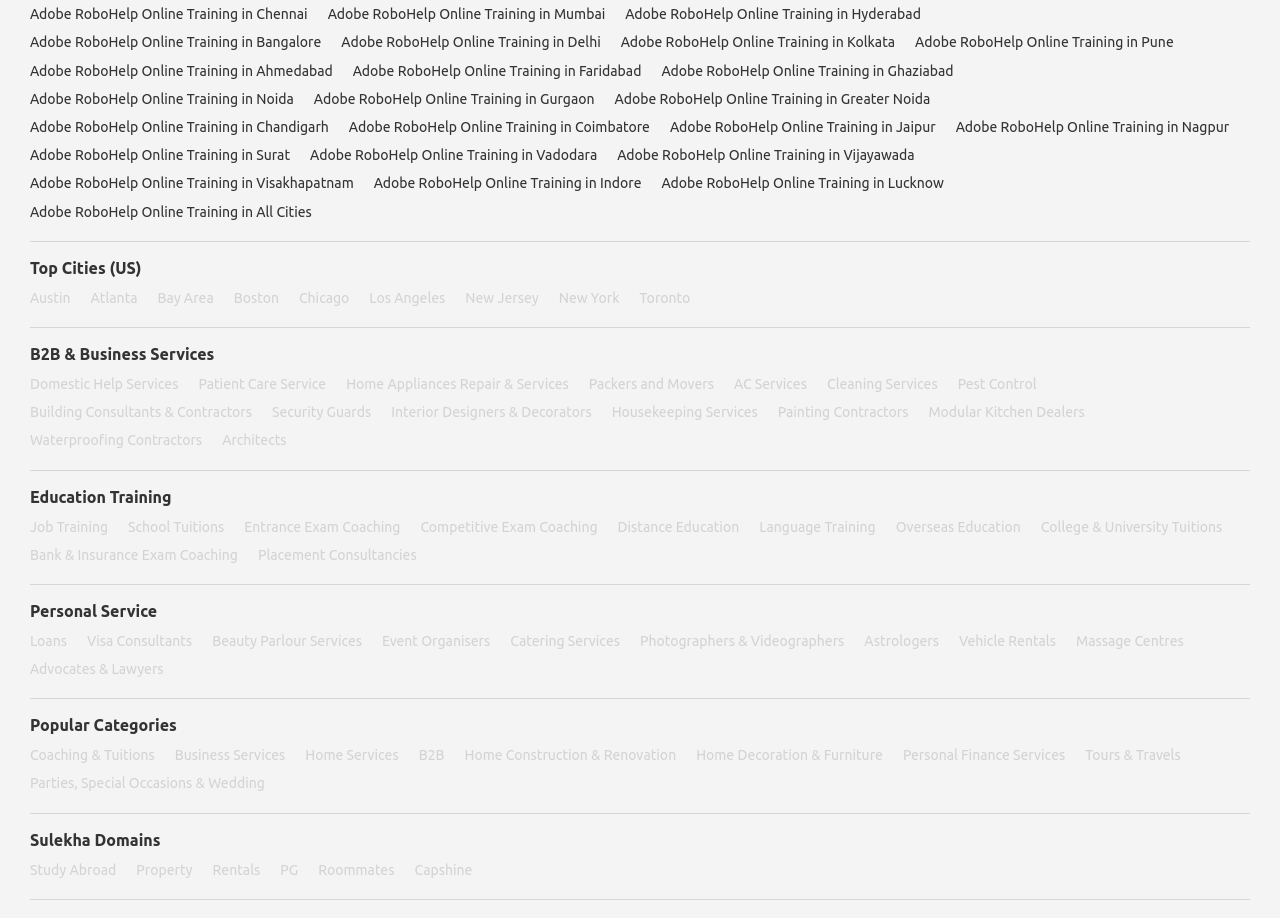Provide a one-word or one-phrase answer to the question:
What is the top city in the US?

Austin